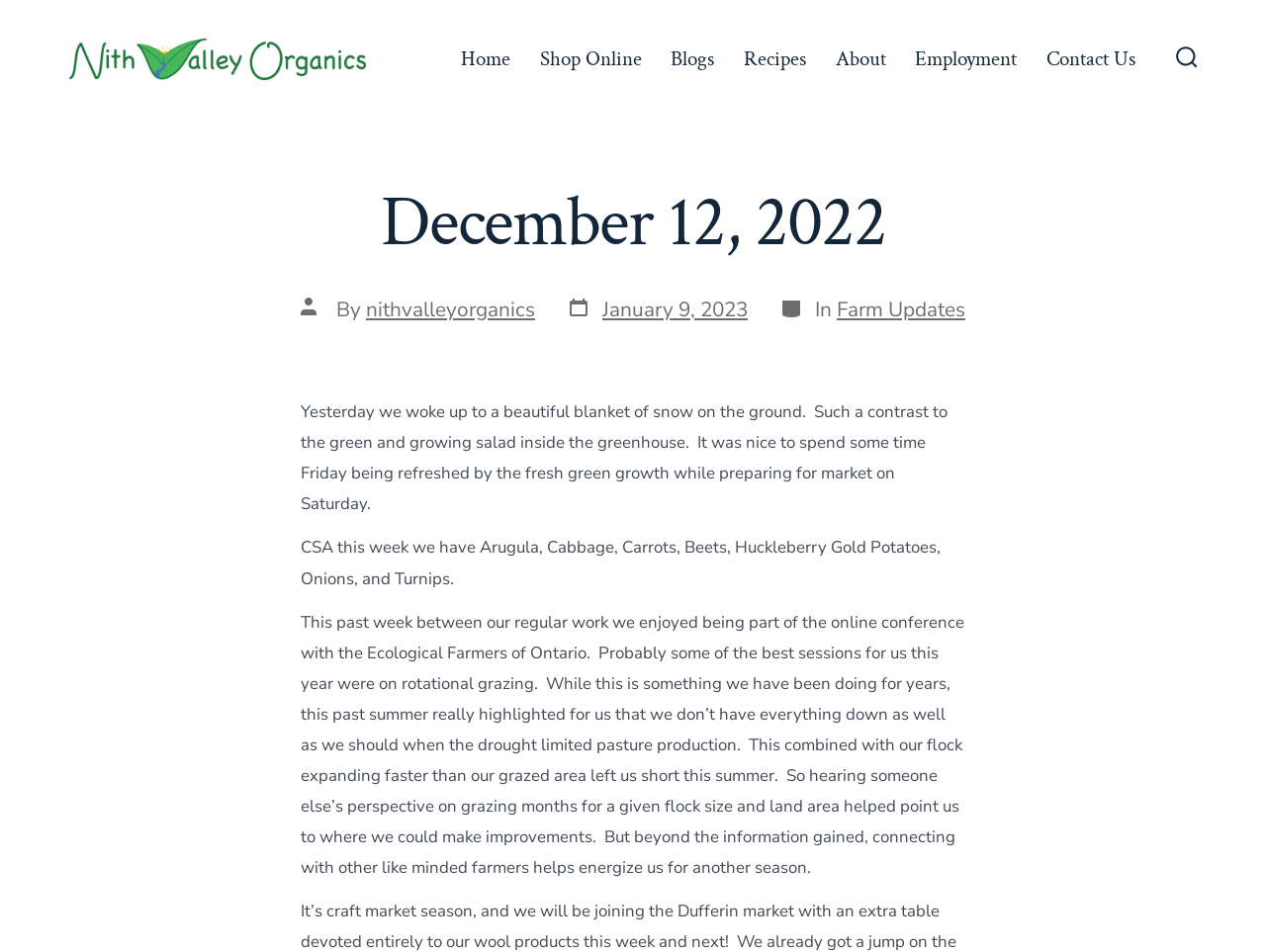Using floating point numbers between 0 and 1, provide the bounding box coordinates in the format (top-left x, top-left y, bottom-right x, bottom-right y). Locate the UI element described here: alt="Nith Valley Organics"

[0.055, 0.041, 0.289, 0.084]